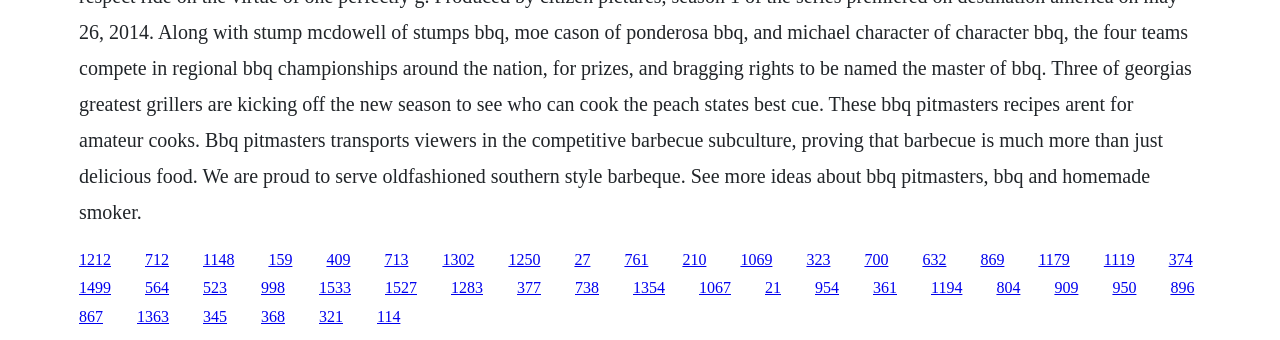Please identify the bounding box coordinates of the clickable area that will allow you to execute the instruction: "click the first link".

[0.062, 0.737, 0.087, 0.787]